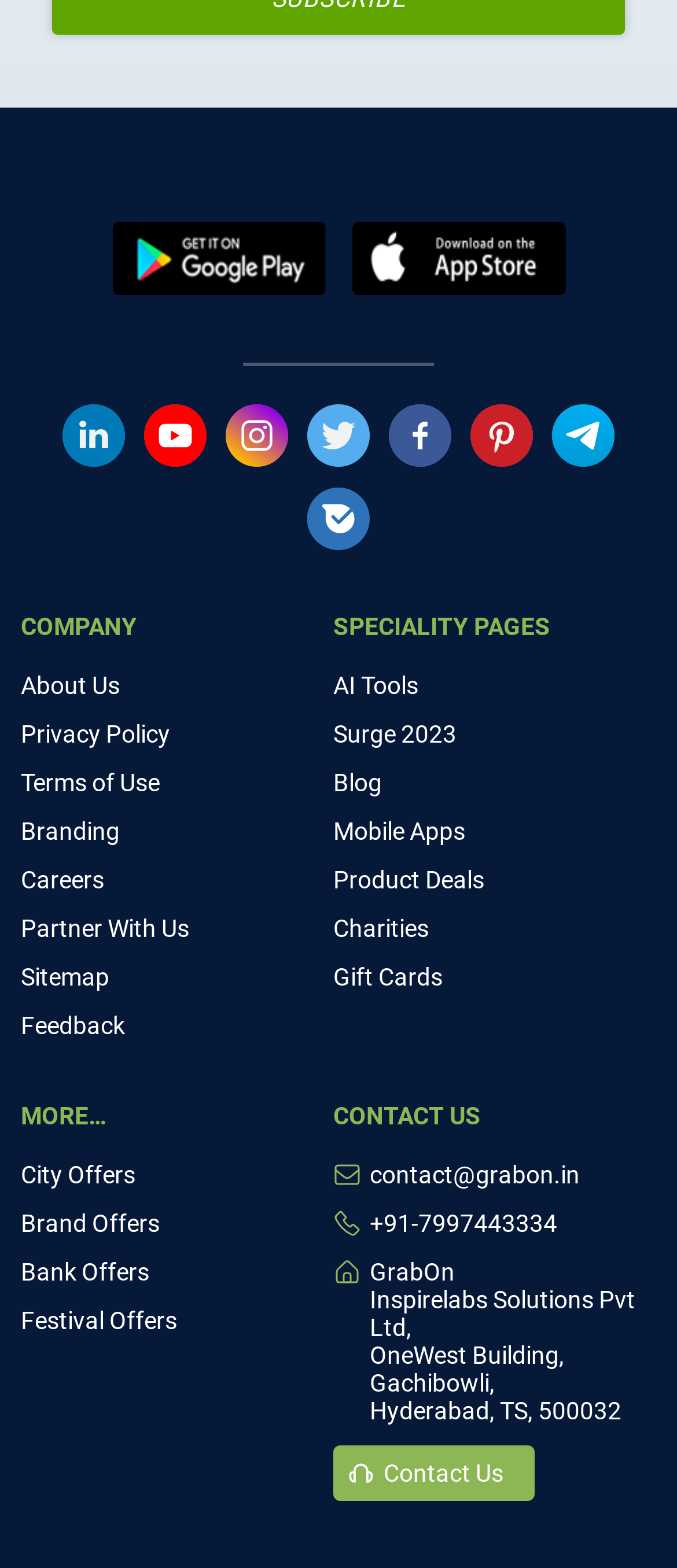Please identify the bounding box coordinates of the area I need to click to accomplish the following instruction: "Follow GrabOn on LinkedIn".

[0.092, 0.257, 0.185, 0.297]